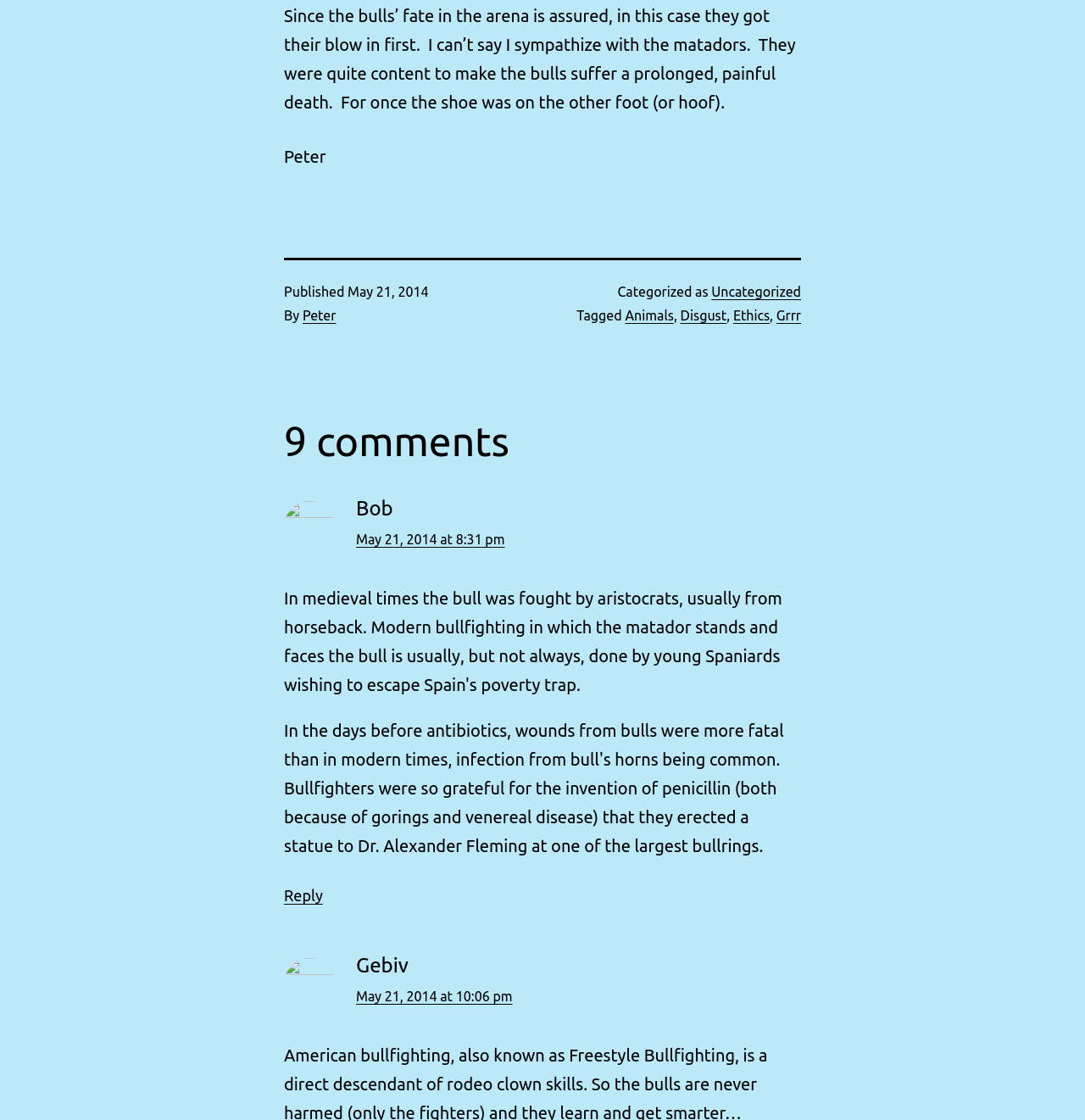What is the name of the person who made the second comment?
Kindly give a detailed and elaborate answer to the question.

The name of the person who made the second comment is mentioned as 'Gebiv' in the footer section of the second comment, which provides information about the author and timestamp.